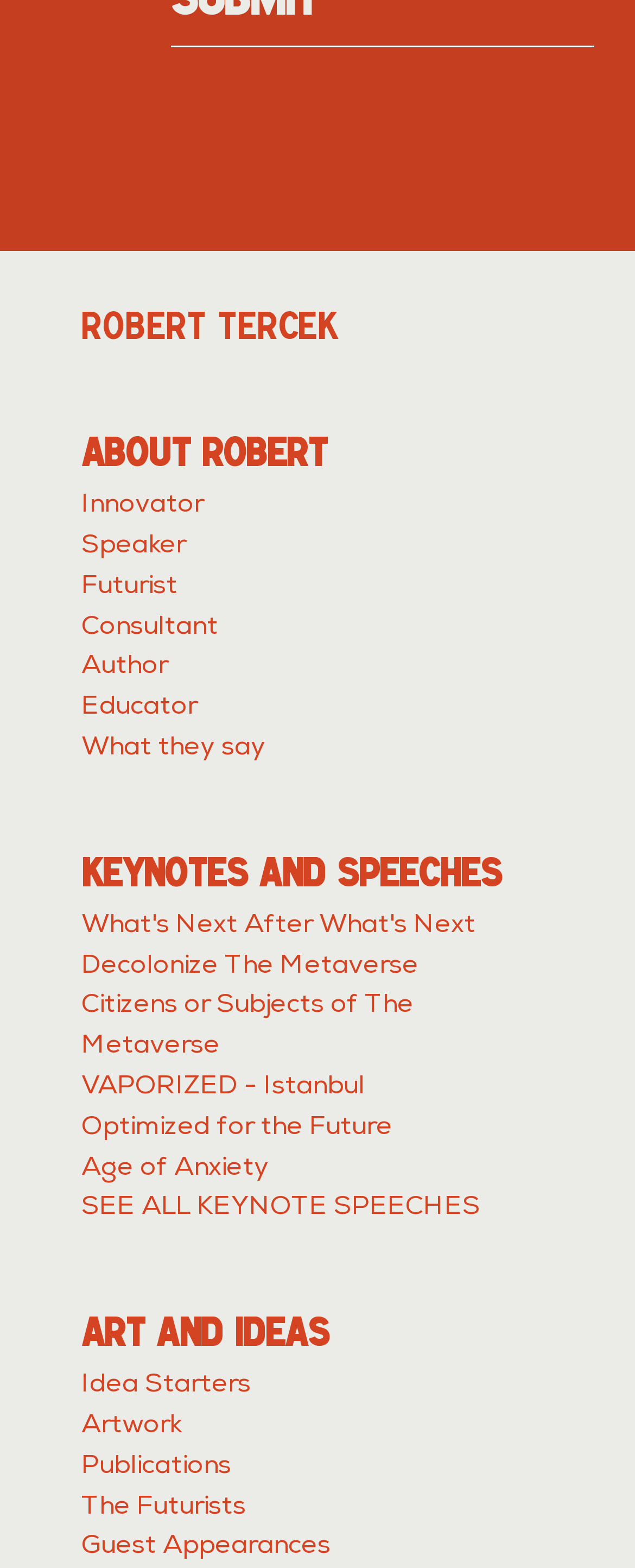Determine the bounding box coordinates of the clickable element to complete this instruction: "View 'What's Next After What's Next' keynote speech". Provide the coordinates in the format of four float numbers between 0 and 1, [left, top, right, bottom].

[0.128, 0.583, 0.749, 0.599]